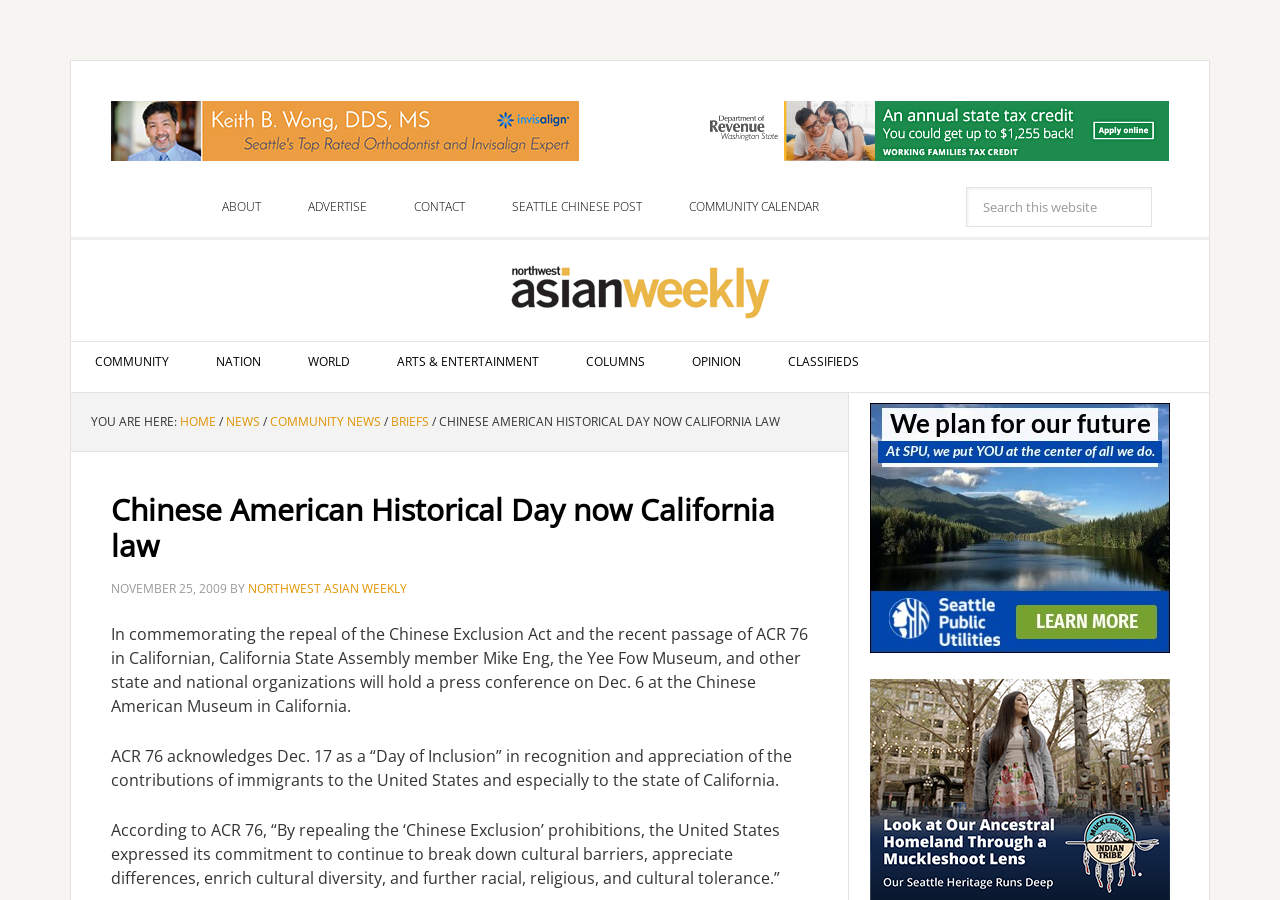Specify the bounding box coordinates for the region that must be clicked to perform the given instruction: "Search this website".

[0.755, 0.208, 0.9, 0.252]